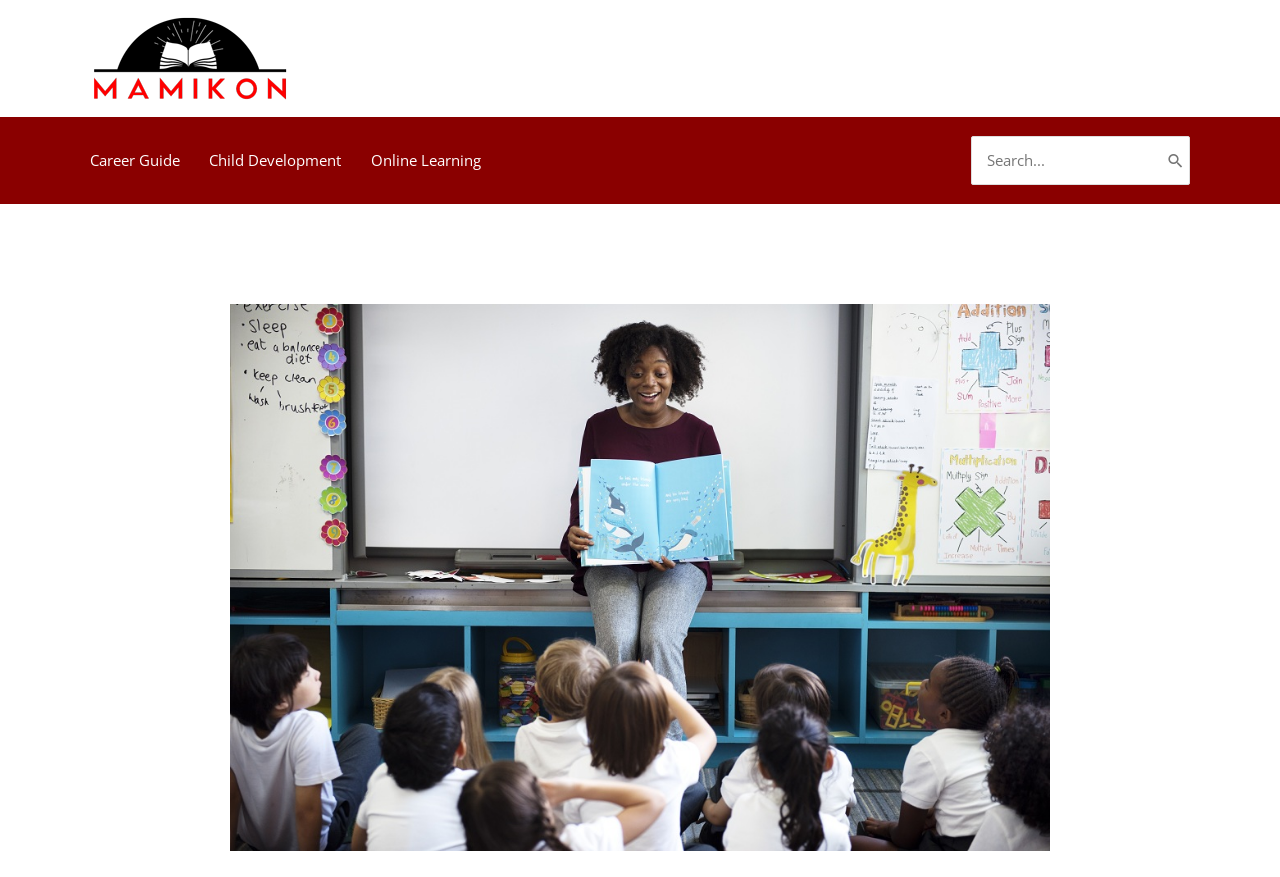With reference to the screenshot, provide a detailed response to the question below:
What is the purpose of the search bar?

The search bar is located at the top right corner of the webpage, and it contains a search box with a placeholder text 'Search...' and a 'Search' button. This suggests that the search bar is intended for users to search for specific content within the website.